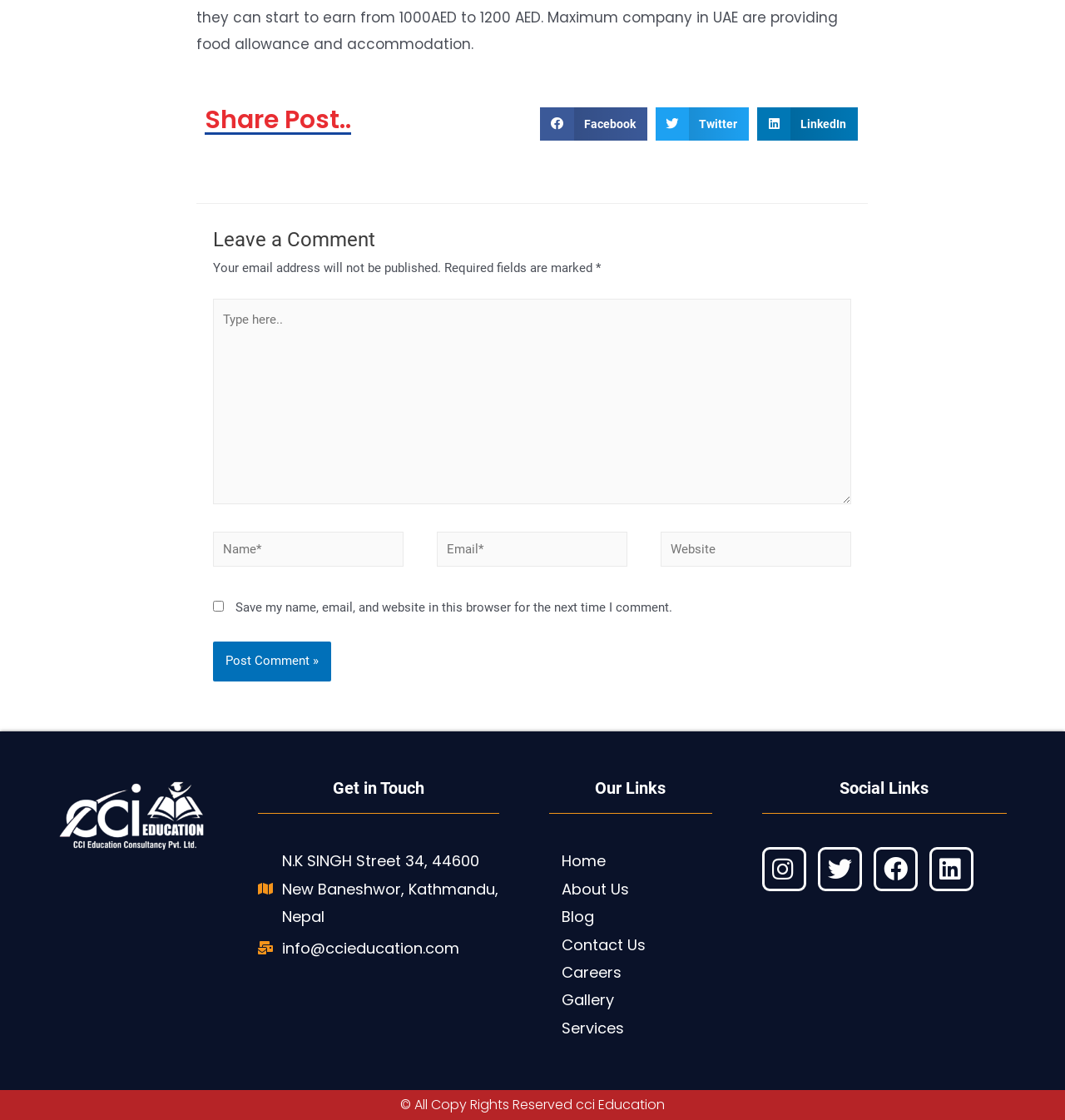Pinpoint the bounding box coordinates of the area that should be clicked to complete the following instruction: "Subscribe to the newsletter". The coordinates must be given as four float numbers between 0 and 1, i.e., [left, top, right, bottom].

None